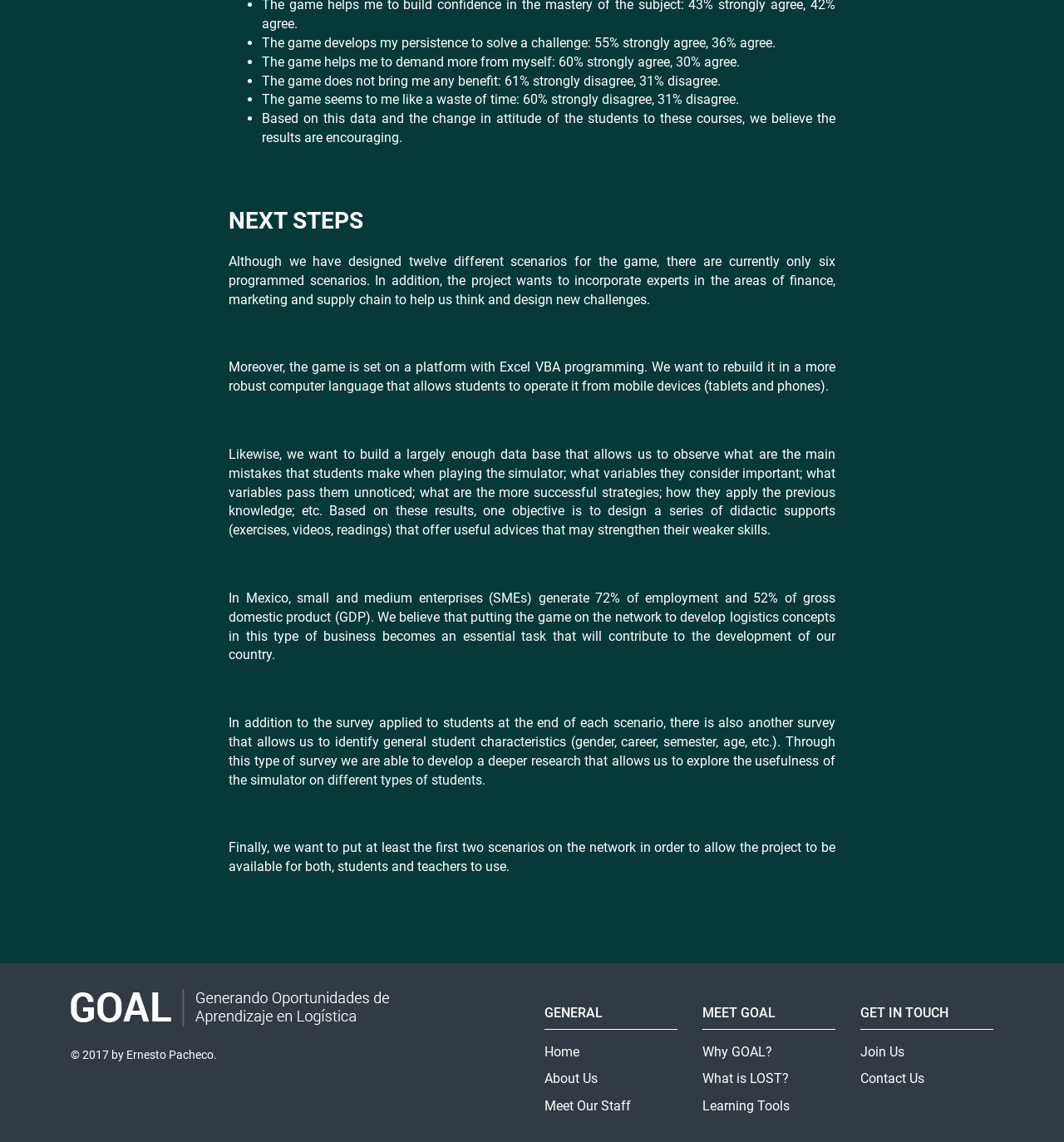Please locate the bounding box coordinates of the element's region that needs to be clicked to follow the instruction: "explore 'PACKING & MOVING' topic". The bounding box coordinates should be provided as four float numbers between 0 and 1, i.e., [left, top, right, bottom].

None